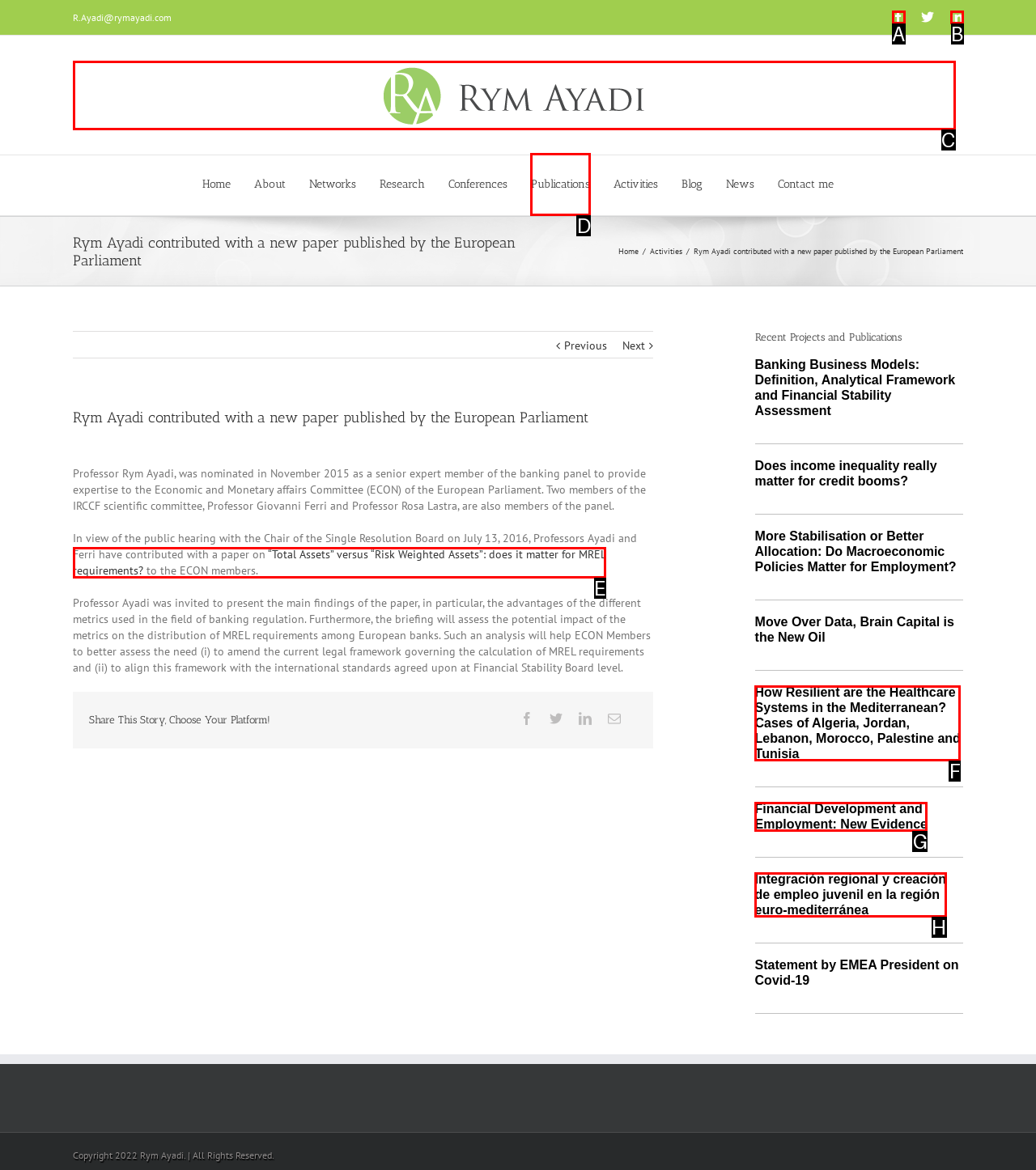Determine which HTML element to click for this task: View the 'Publications' page Provide the letter of the selected choice.

D